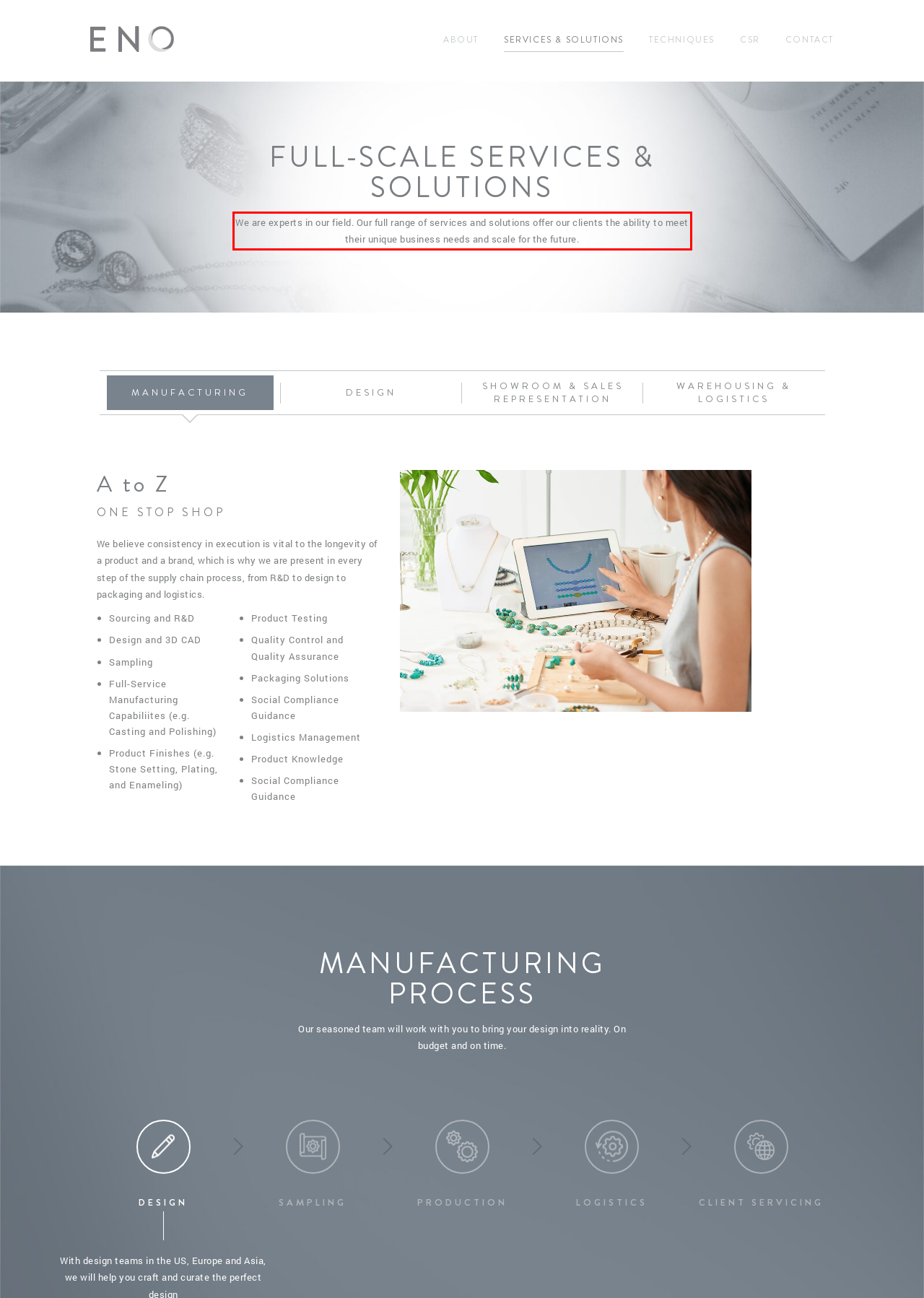Within the screenshot of the webpage, there is a red rectangle. Please recognize and generate the text content inside this red bounding box.

We are experts in our field. Our full range of services and solutions offer our clients the ability to meet their unique business needs and scale for the future.